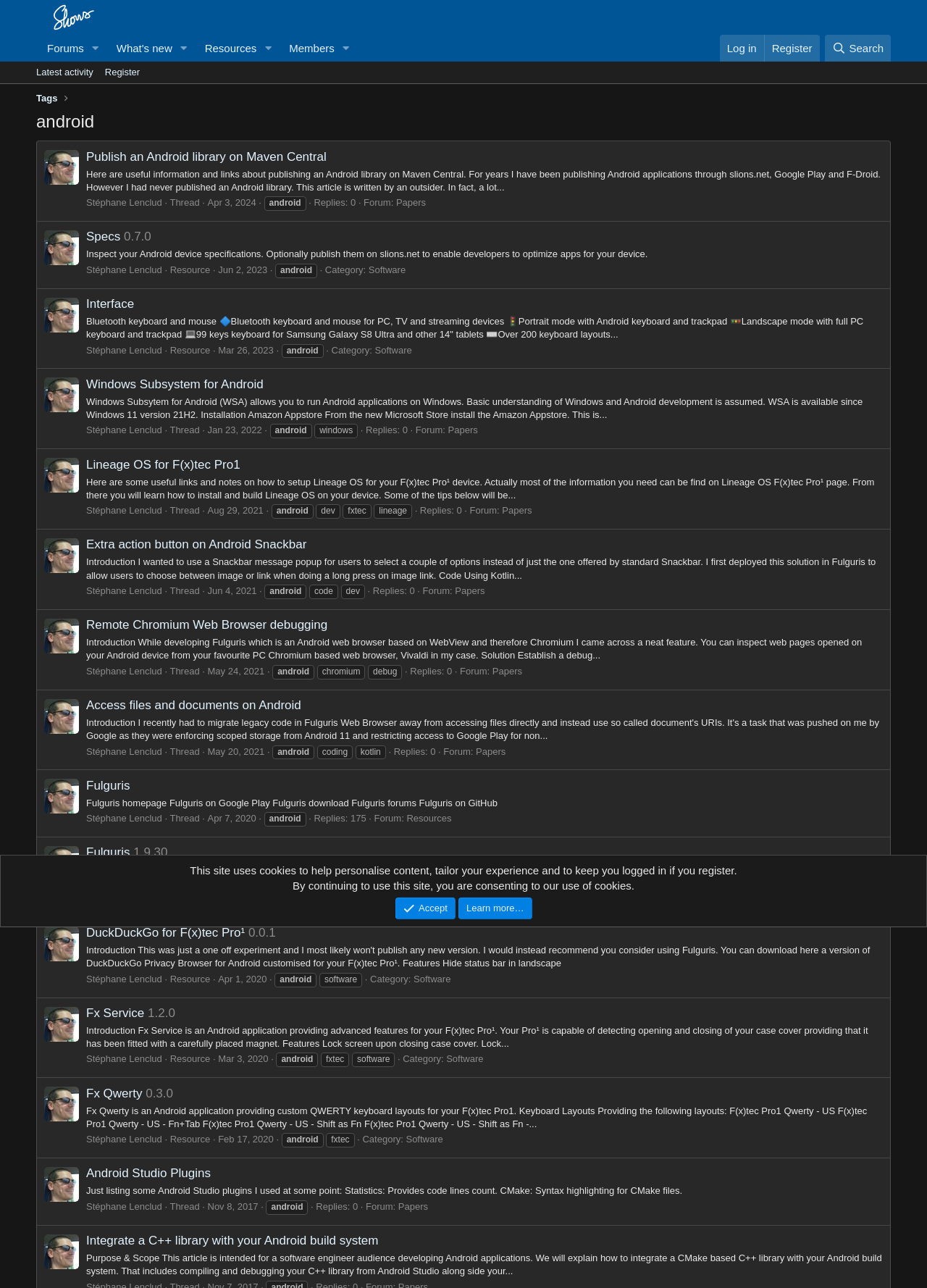Identify and provide the bounding box coordinates of the UI element described: "parent_node: Forums aria-label="Toggle expanded"". The coordinates should be formatted as [left, top, right, bottom], with each number being a float between 0 and 1.

[0.092, 0.027, 0.114, 0.048]